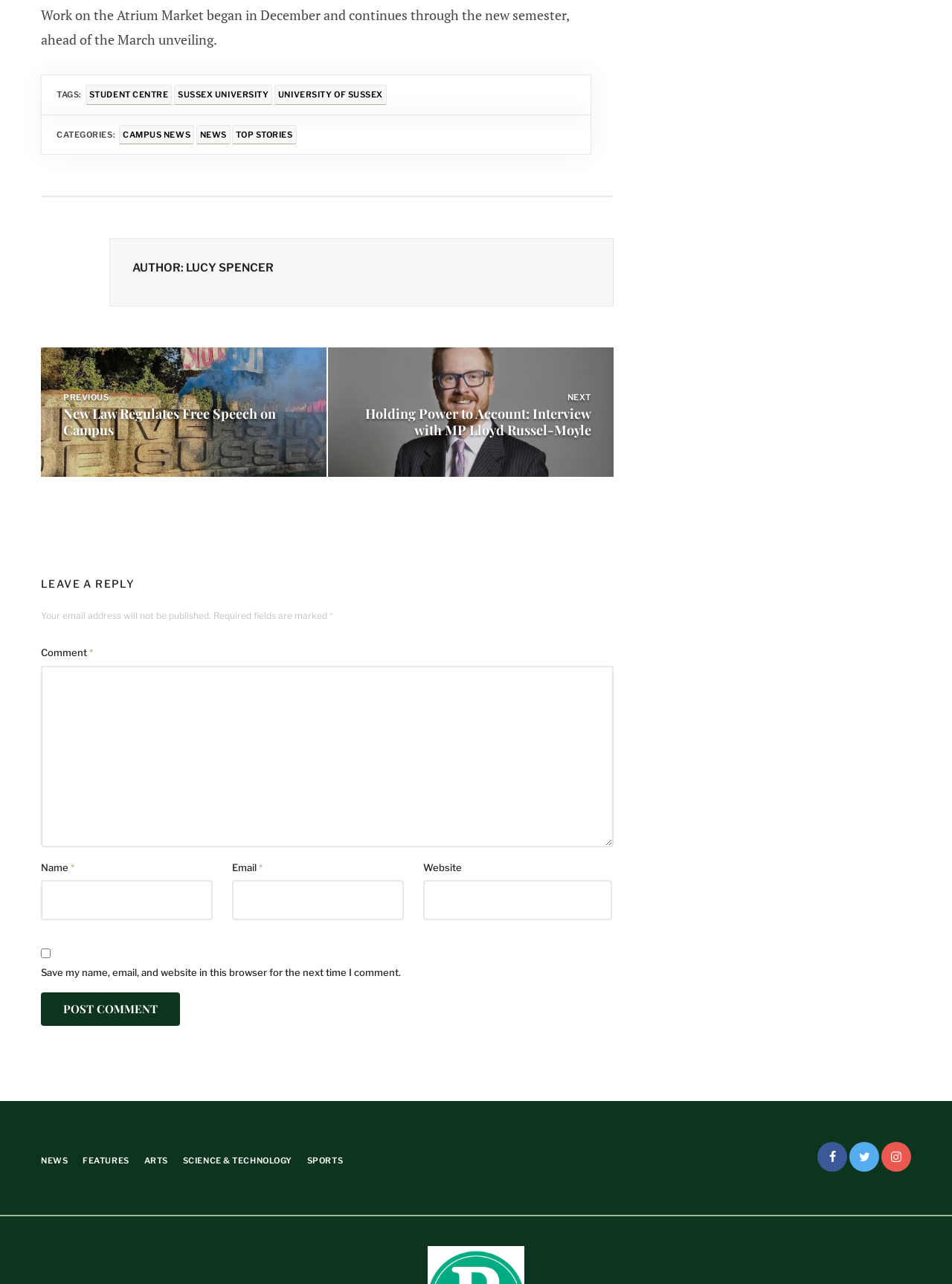Identify the bounding box coordinates of the clickable region necessary to fulfill the following instruction: "Click on the 'NEWS' link". The bounding box coordinates should be four float numbers between 0 and 1, i.e., [left, top, right, bottom].

[0.043, 0.9, 0.071, 0.908]